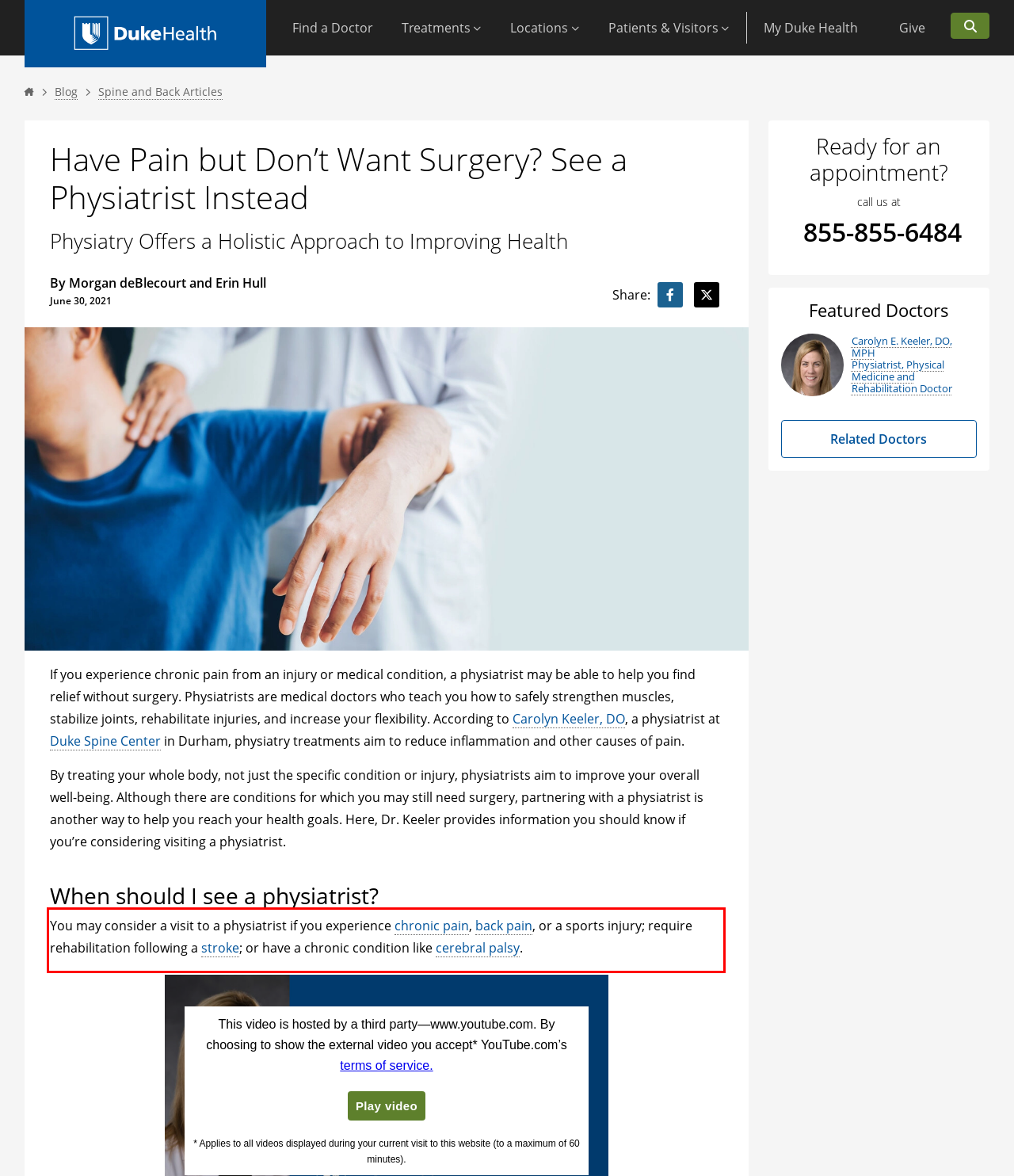Analyze the screenshot of a webpage where a red rectangle is bounding a UI element. Extract and generate the text content within this red bounding box.

You may consider a visit to a physiatrist if you experience chronic pain, back pain, or a sports injury; require rehabilitation following a stroke; or have a chronic condition like cerebral palsy.